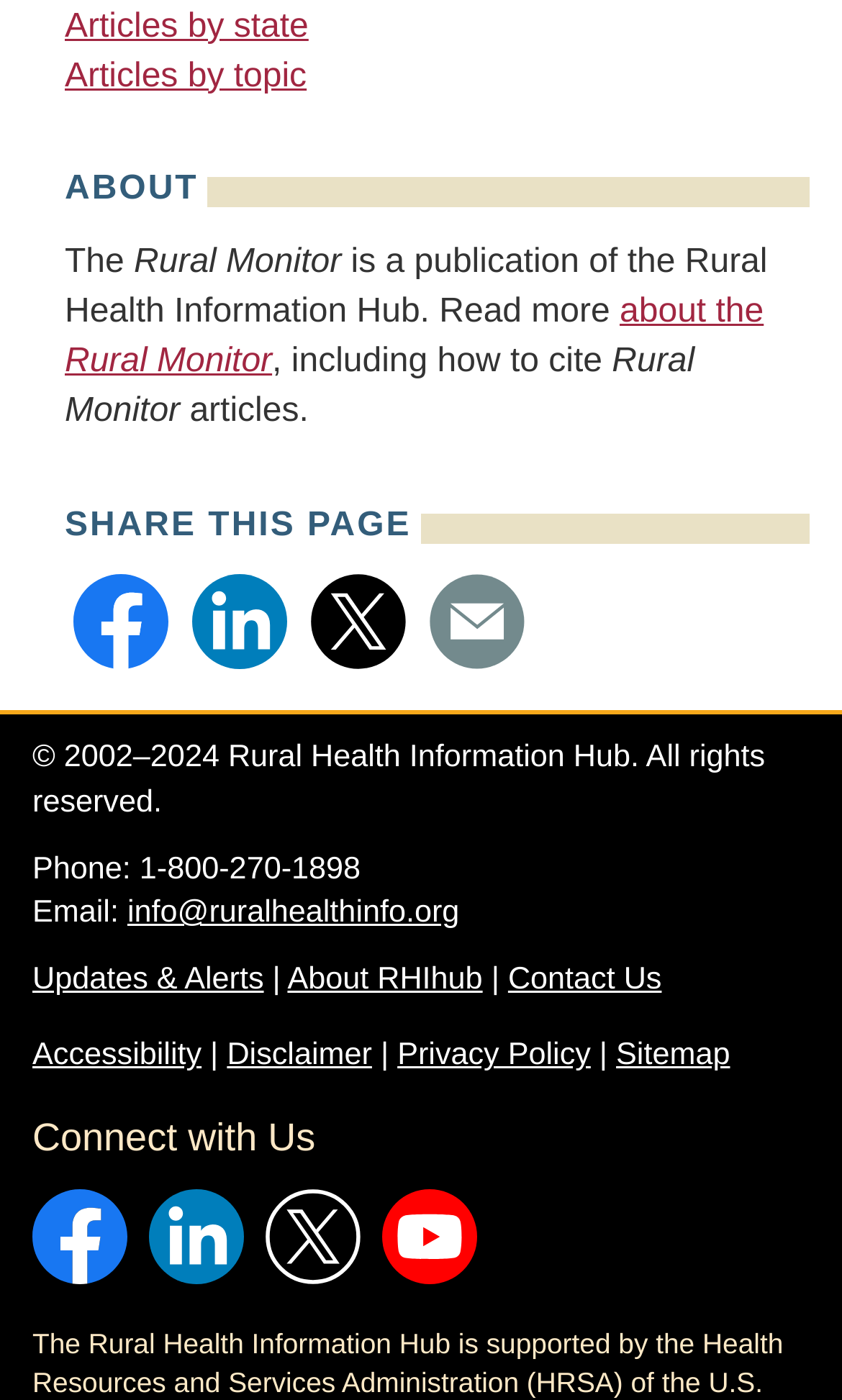Could you determine the bounding box coordinates of the clickable element to complete the instruction: "Check the Accessibility page"? Provide the coordinates as four float numbers between 0 and 1, i.e., [left, top, right, bottom].

[0.038, 0.742, 0.239, 0.767]